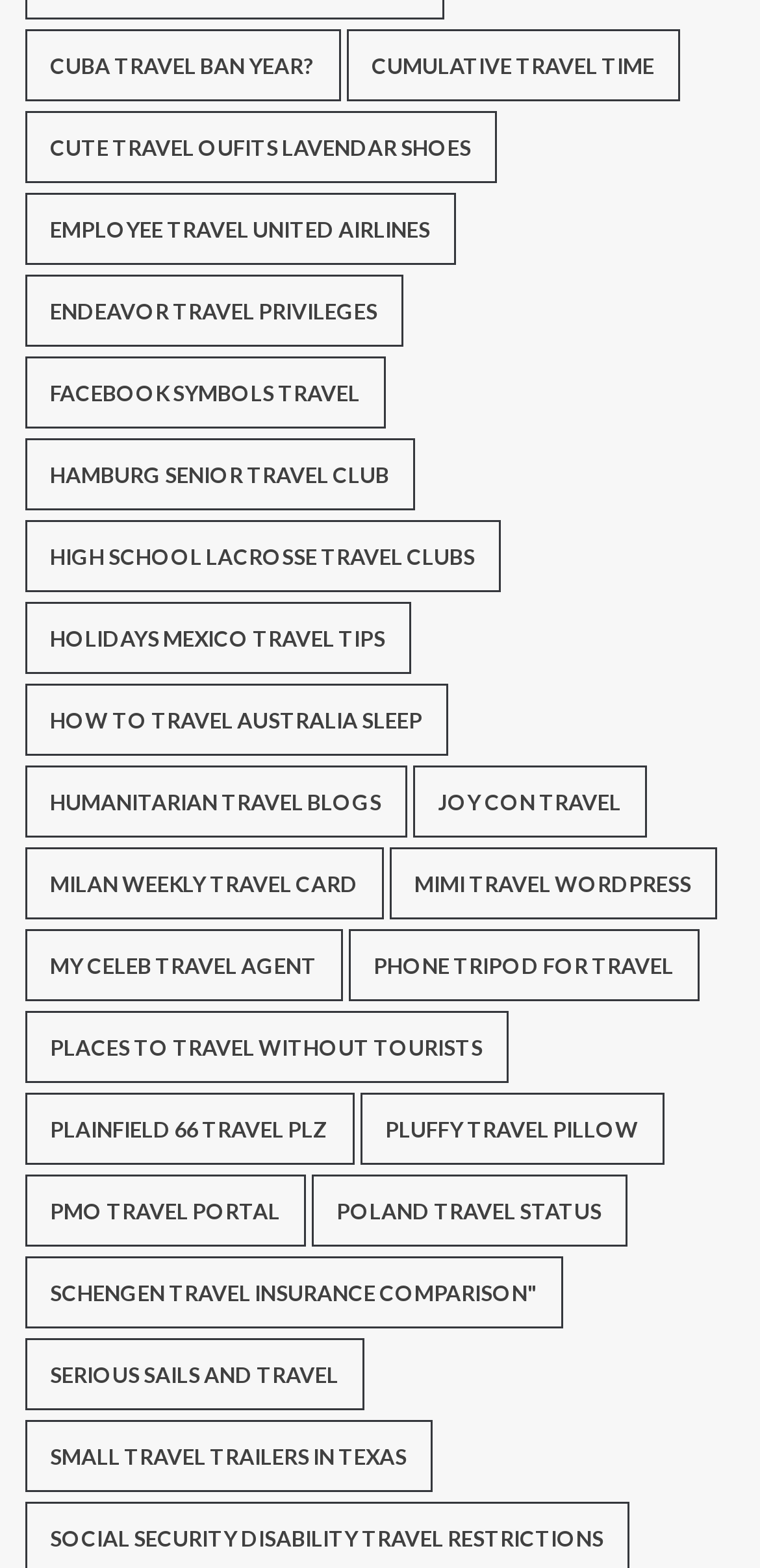Locate the bounding box coordinates of the element I should click to achieve the following instruction: "Explore Cute Travel Outfits Lavendar Shoes".

[0.032, 0.07, 0.653, 0.116]